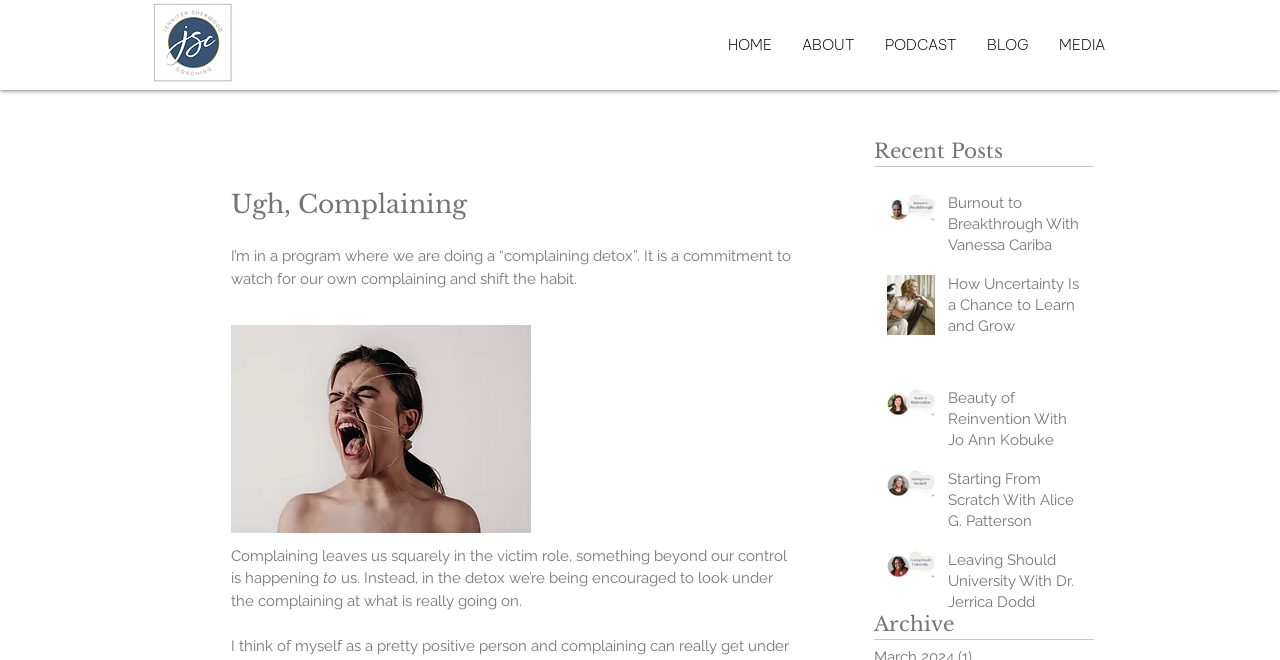Please mark the clickable region by giving the bounding box coordinates needed to complete this instruction: "Read the article 'Burnout to Breakthrough With Vanessa Cariba'".

[0.741, 0.292, 0.845, 0.4]